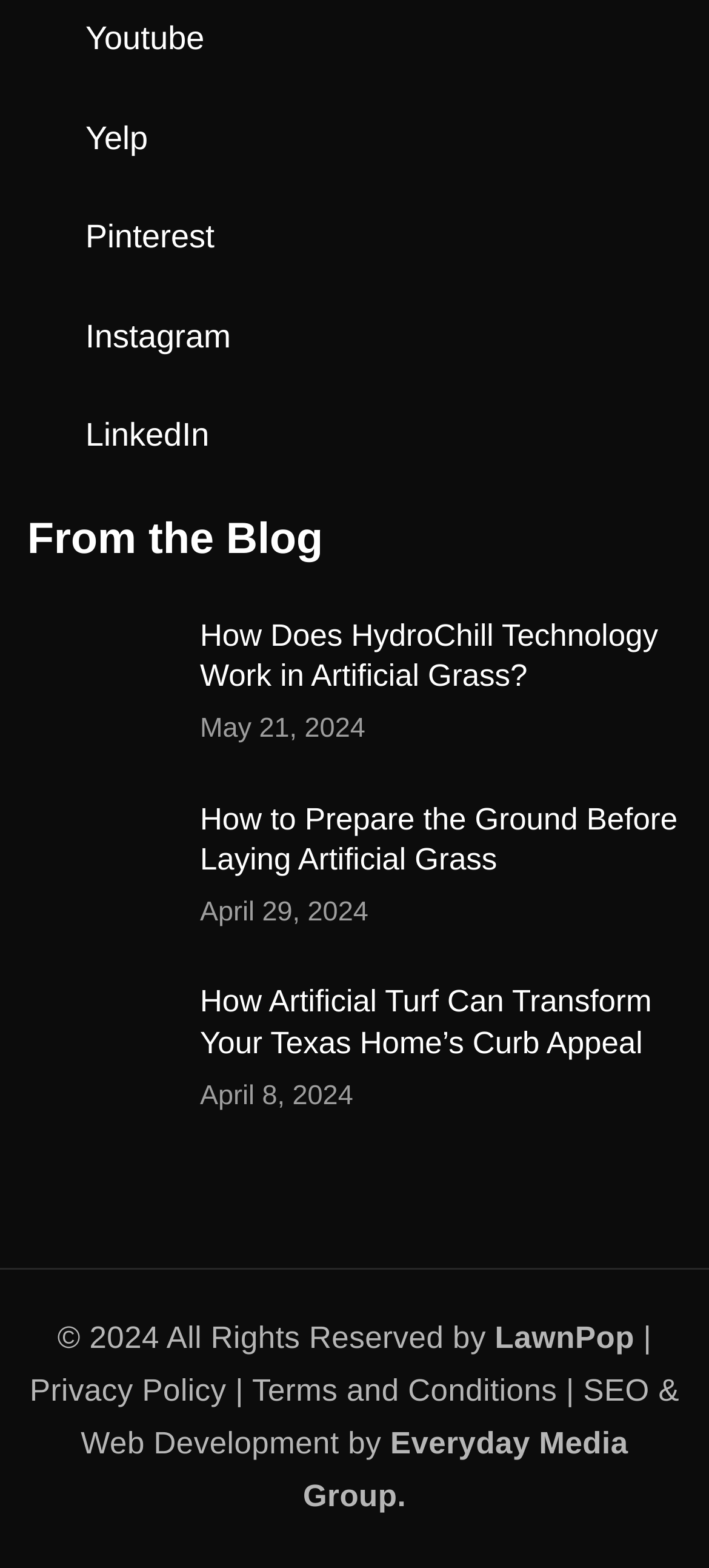Predict the bounding box of the UI element based on this description: "Terms and Conditions".

[0.355, 0.876, 0.786, 0.898]